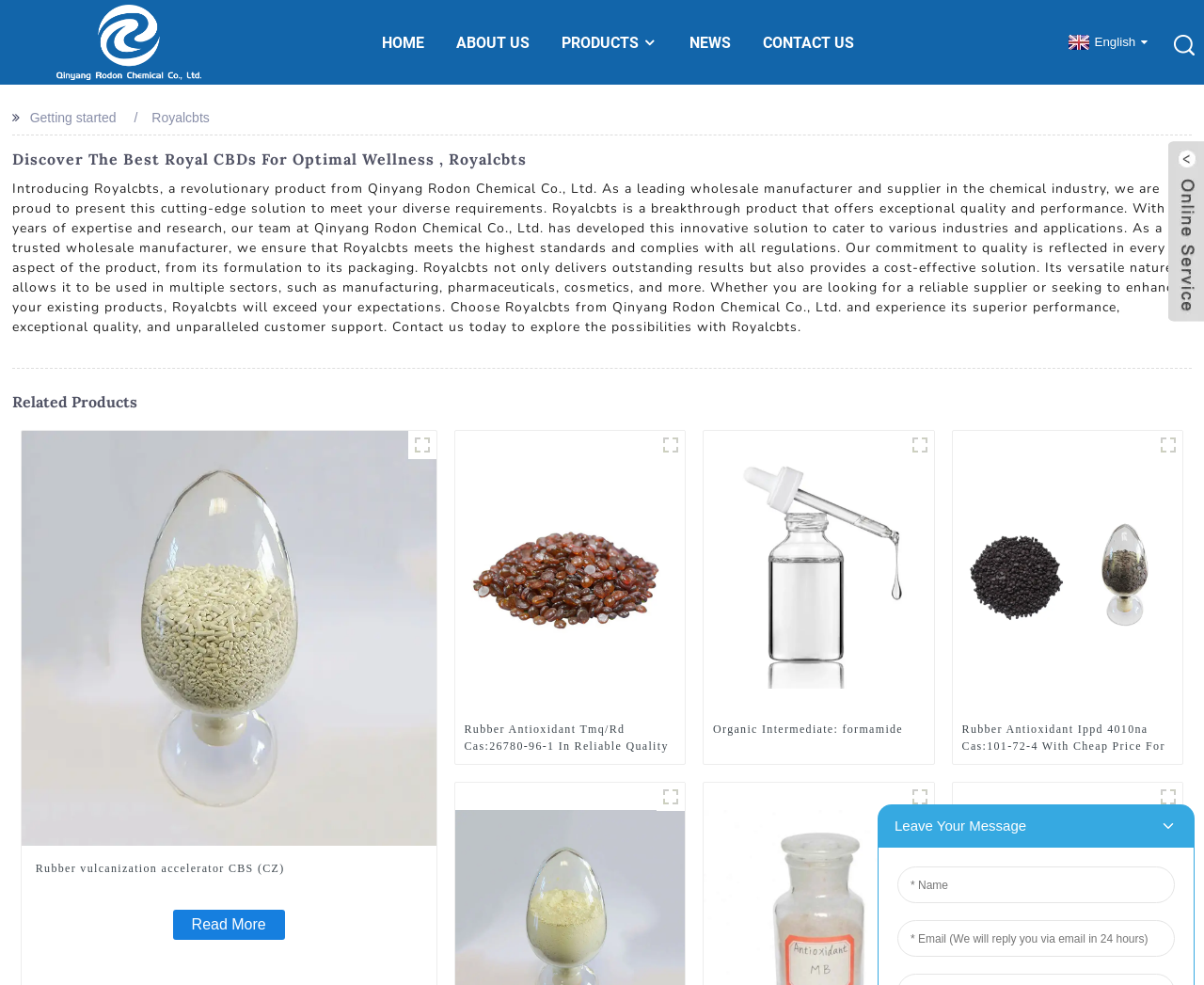Specify the bounding box coordinates of the area to click in order to follow the given instruction: "Explore the Related Products section."

[0.01, 0.398, 0.99, 0.418]